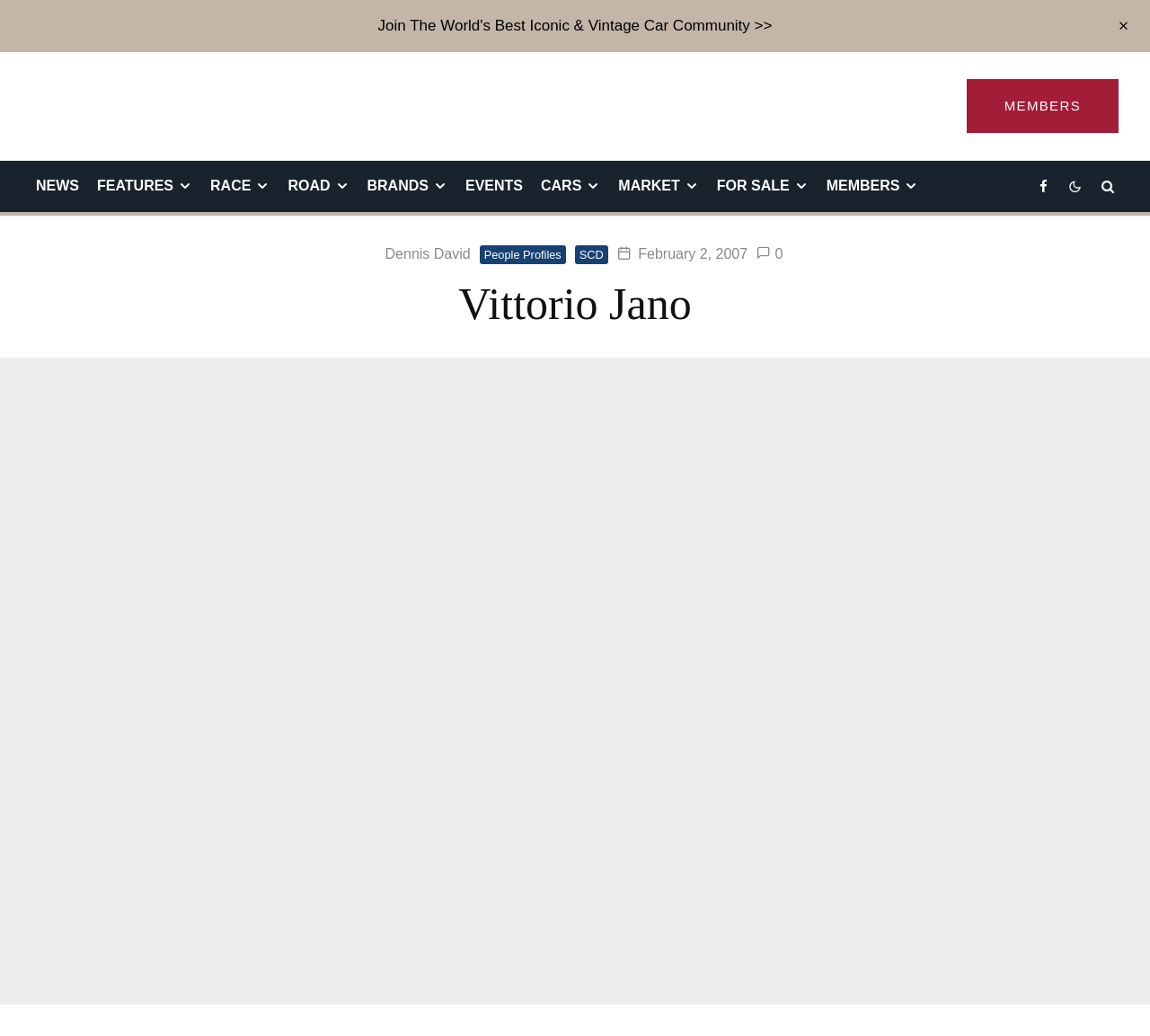Give a succinct answer to this question in a single word or phrase: 
What is the name of the person in the avatar photo?

Dennis David